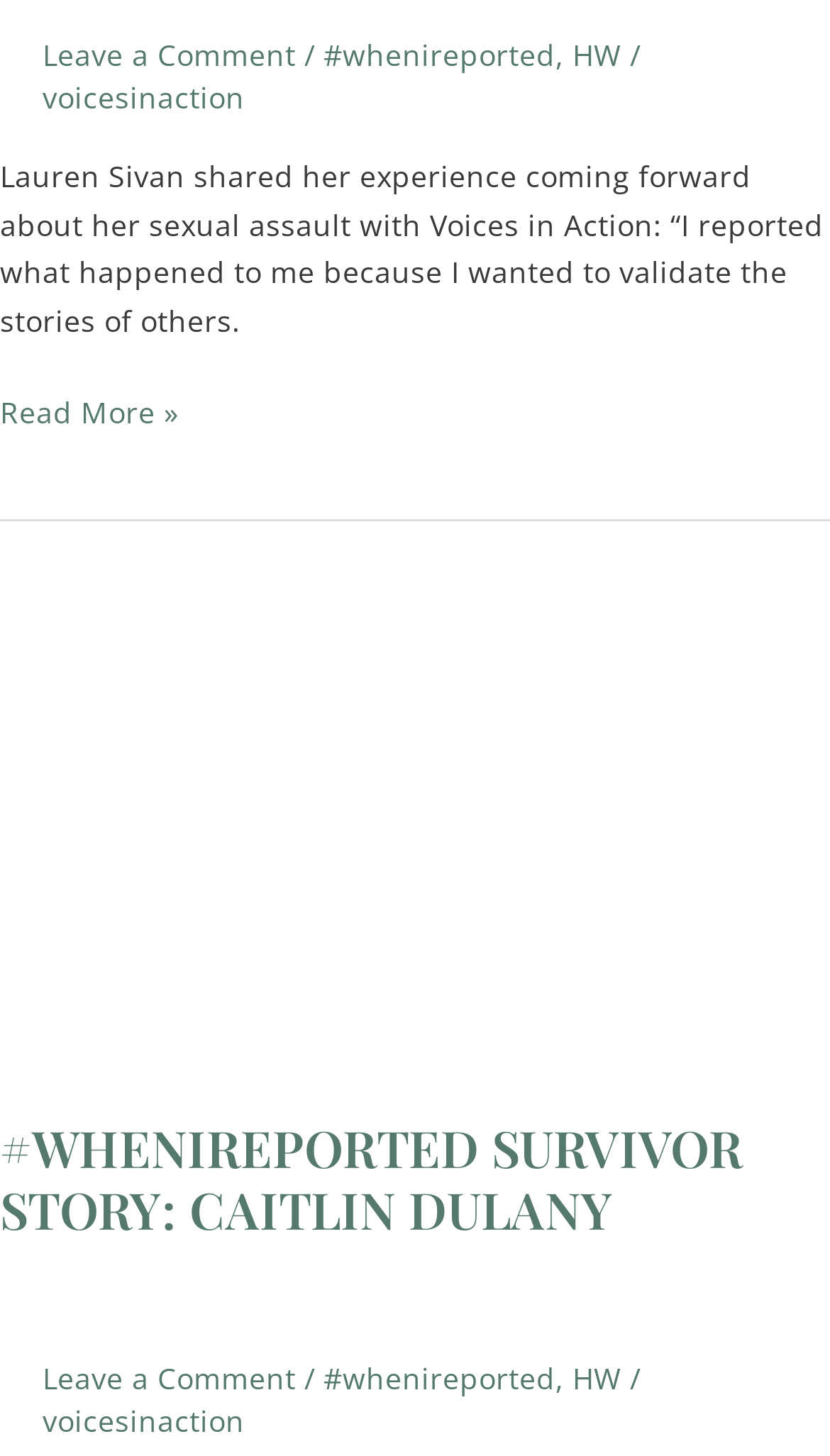Identify the bounding box coordinates of the clickable region required to complete the instruction: "Click on 'HW'". The coordinates should be given as four float numbers within the range of 0 and 1, i.e., [left, top, right, bottom].

[0.69, 0.023, 0.749, 0.051]